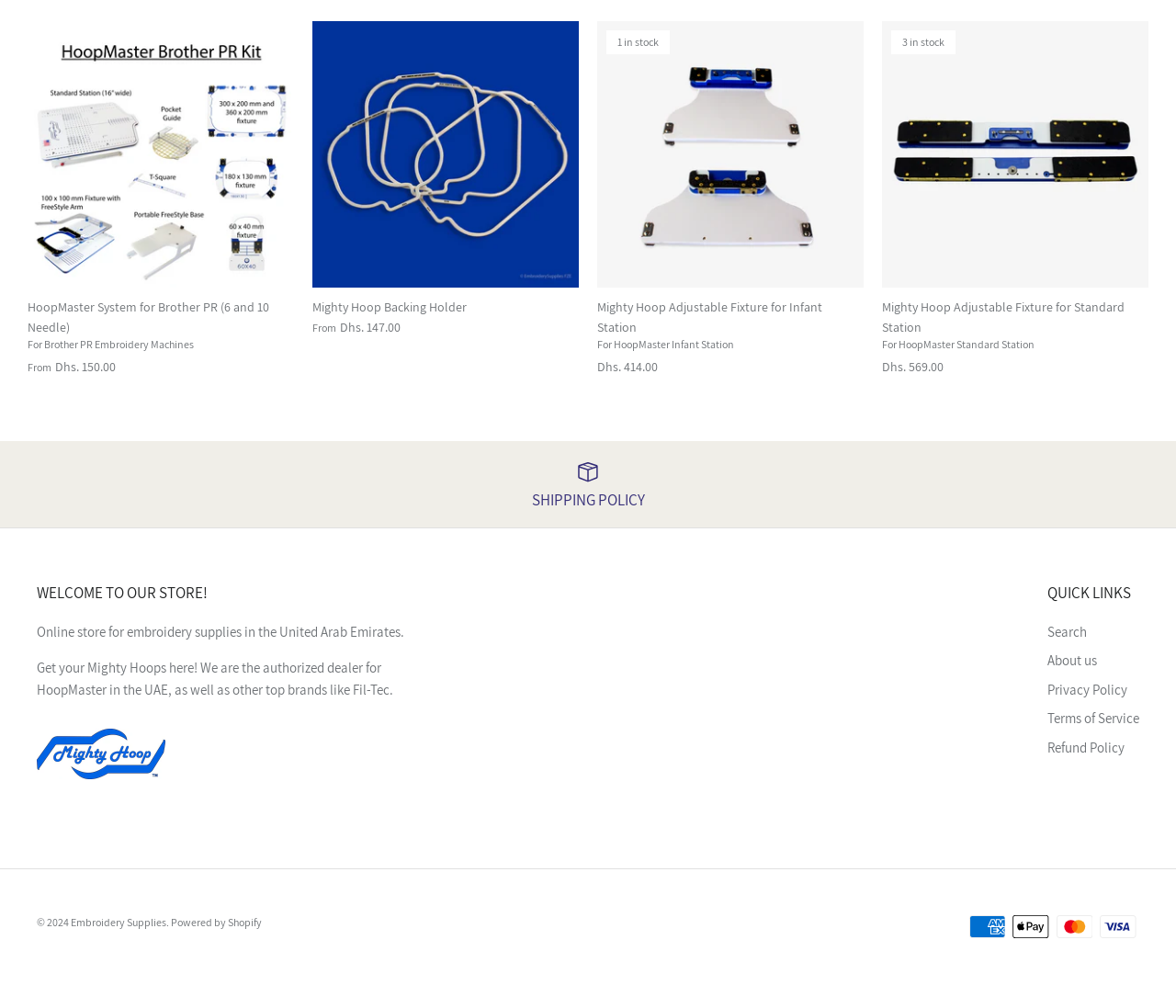What is the price of the HoopMaster System for Brother PR (6 and 10 Needle)?
Using the image, respond with a single word or phrase.

Dhs. 150.00